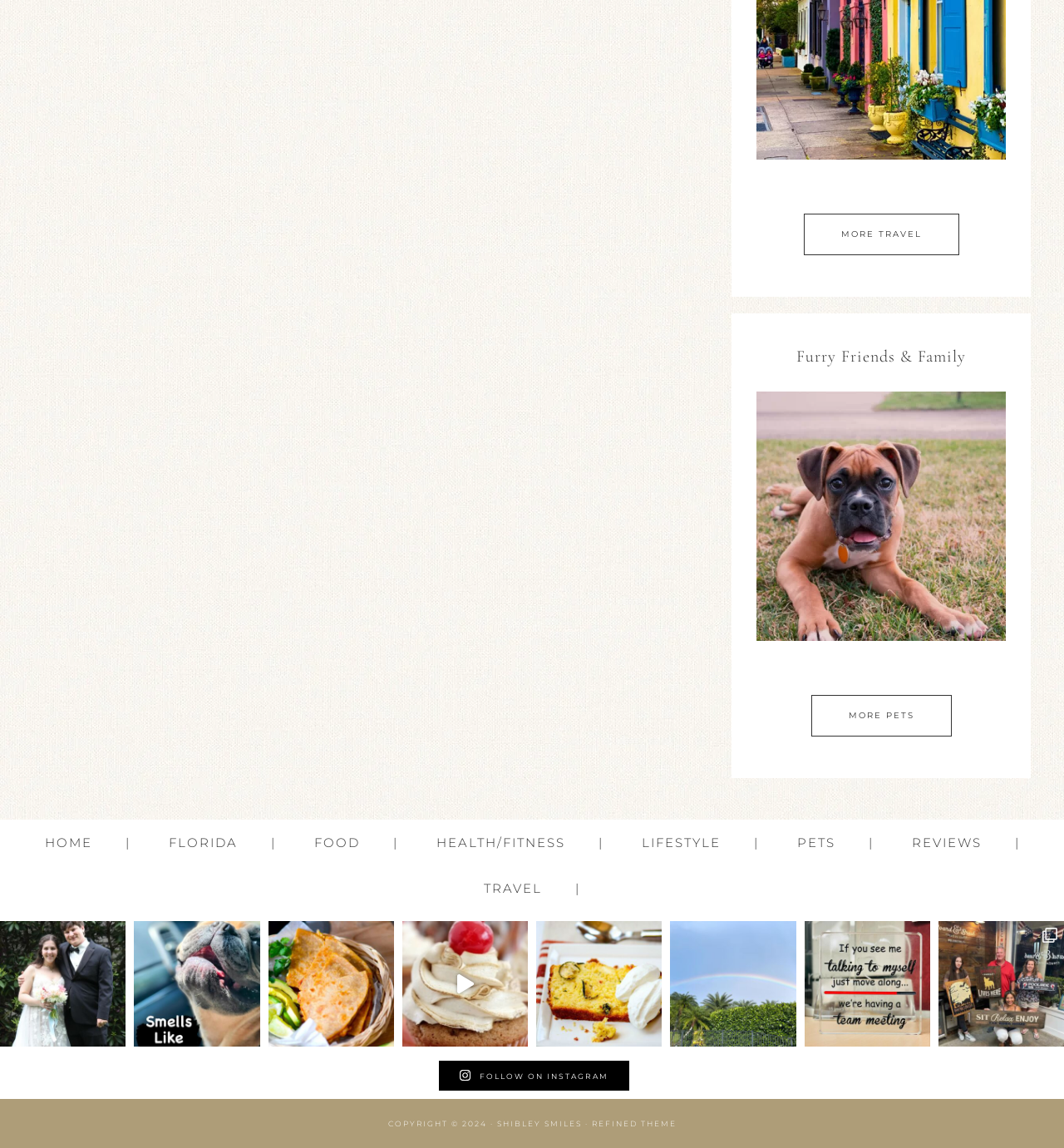Find and provide the bounding box coordinates for the UI element described with: "Lifestyle".

[0.587, 0.714, 0.729, 0.754]